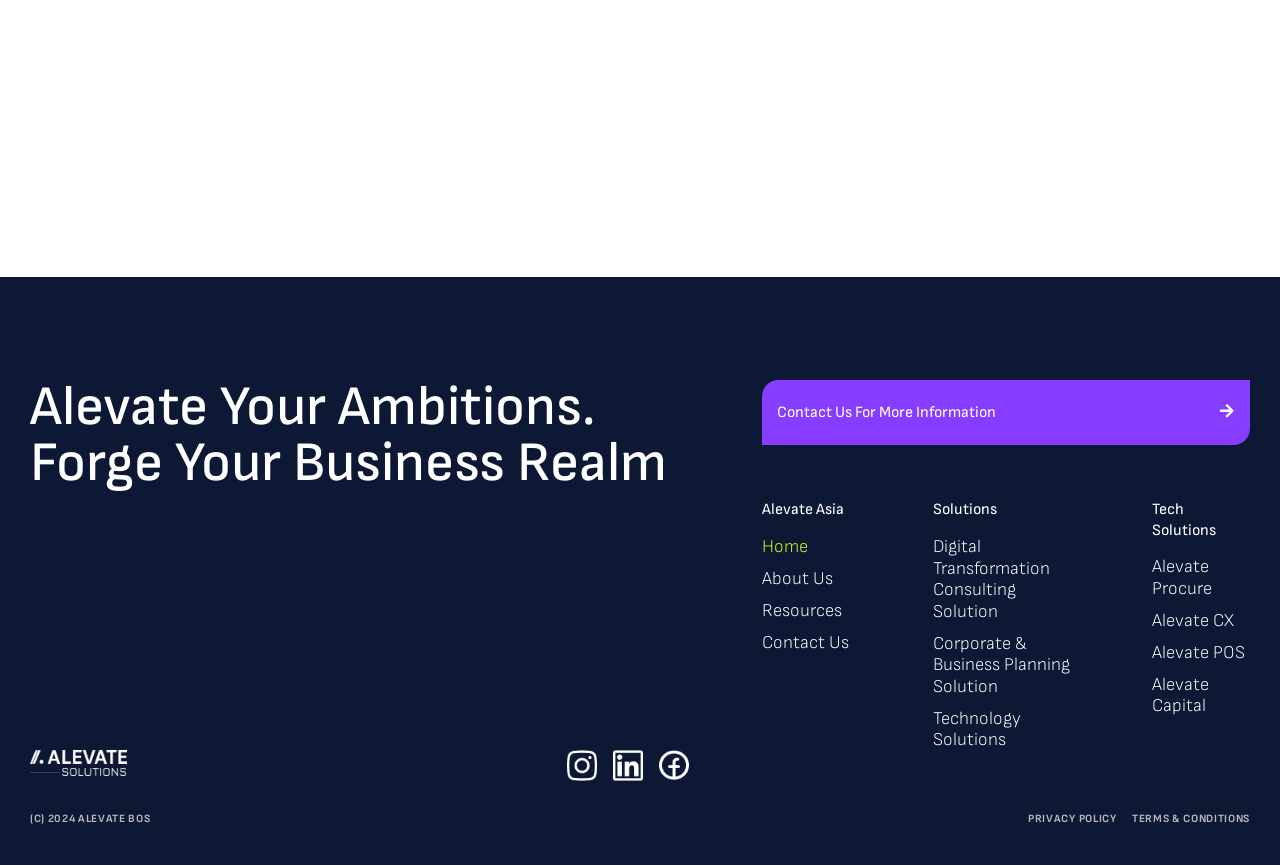Provide a one-word or short-phrase answer to the question:
How many main sections are there in the menu?

3